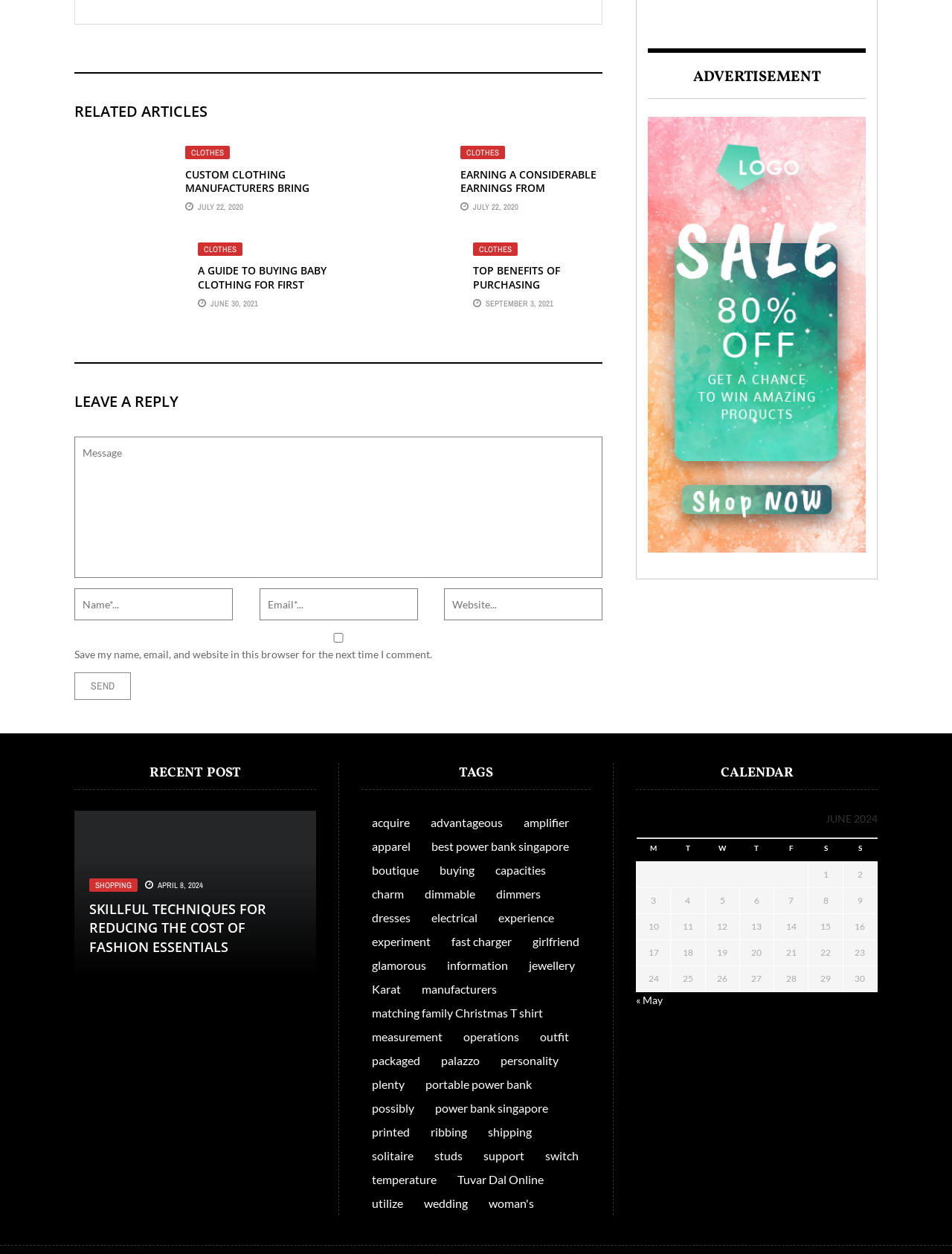What is the format of the dates listed?
Carefully examine the image and provide a detailed answer to the question.

I can see multiple dates listed in the format 'Month Day, Year', such as 'JULY 22, 2020', 'JUNE 30, 2021', etc. This suggests that the format of the dates listed on this webpage is 'Month Day, Year'.